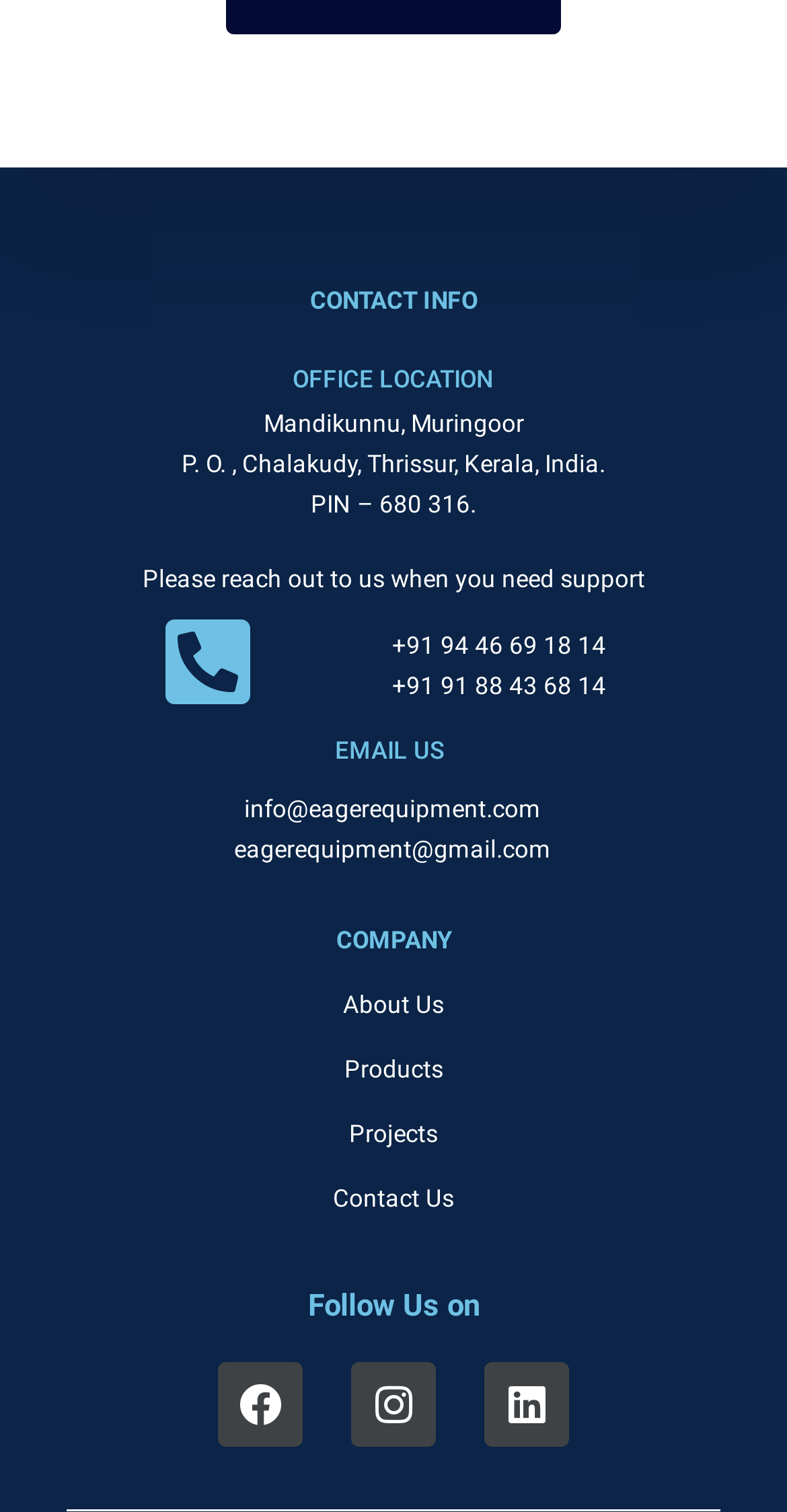Predict the bounding box coordinates for the UI element described as: "info@eagerequipment.com". The coordinates should be four float numbers between 0 and 1, presented as [left, top, right, bottom].

[0.312, 0.526, 0.688, 0.544]